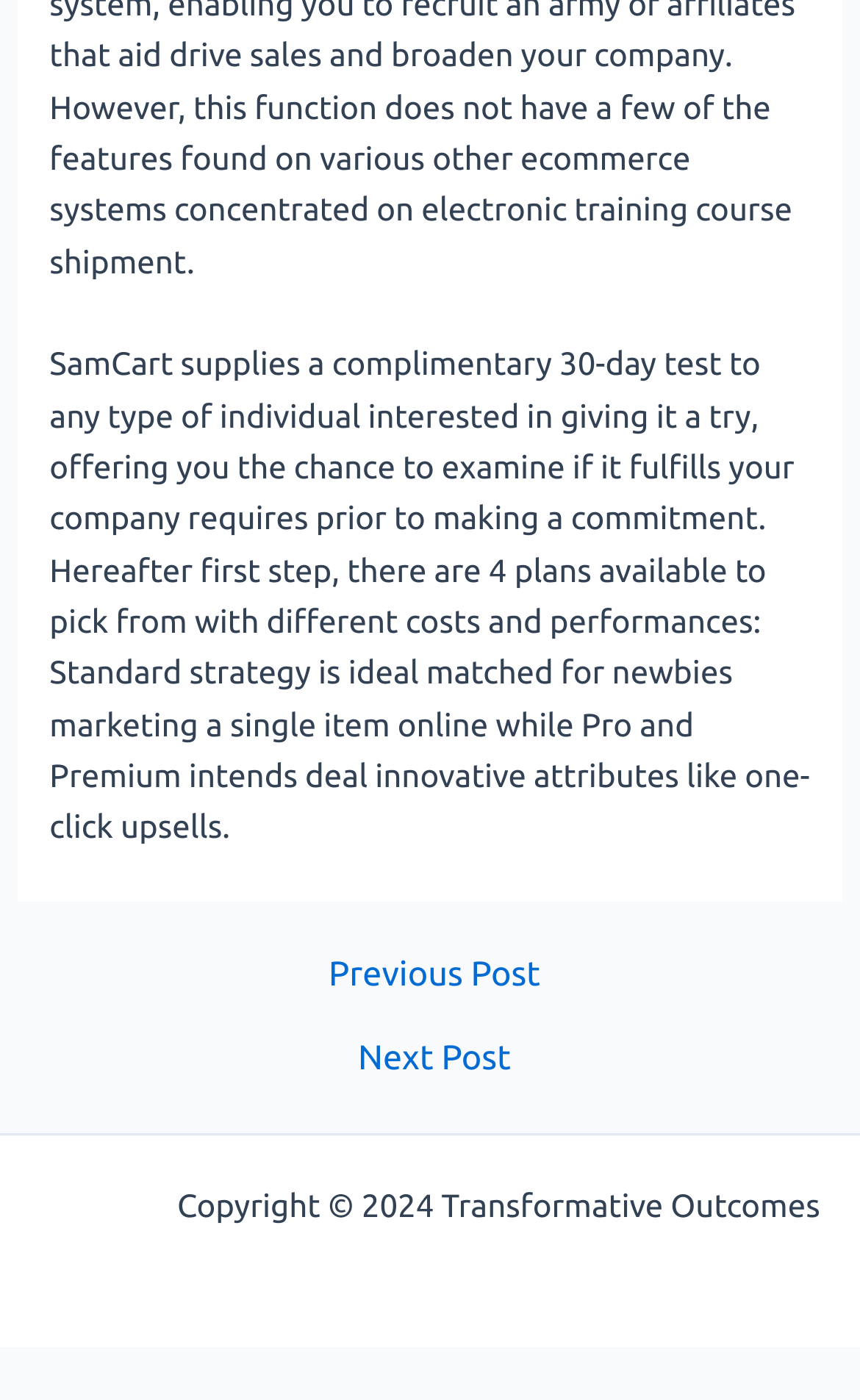What is the purpose of the 'Sitemap' link?
Based on the image, answer the question with as much detail as possible.

The link 'Sitemap' with bounding box coordinates [0.431, 0.883, 0.569, 0.91] is likely used to access the sitemap of the website, providing a way to navigate and explore the website's structure and content.